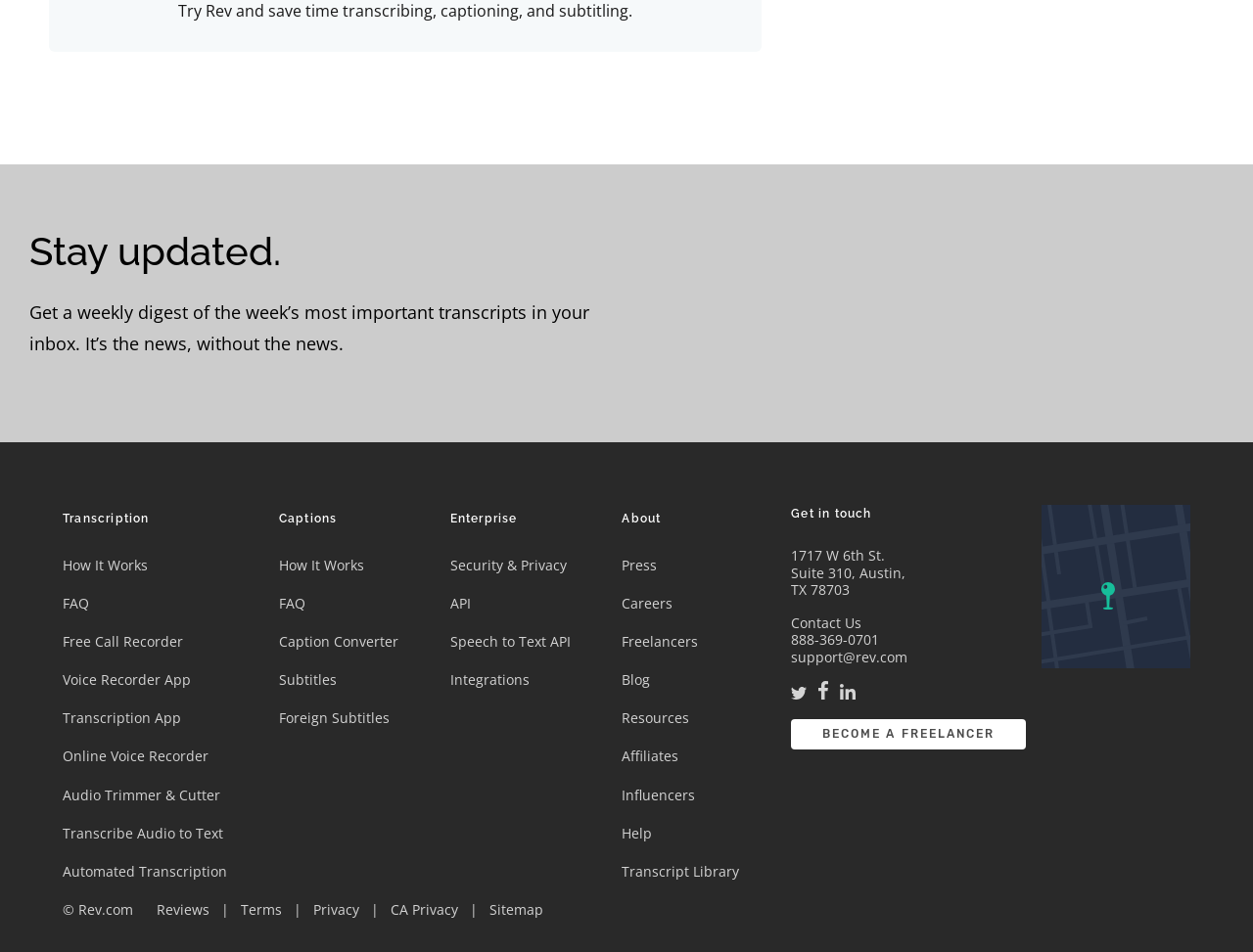Please determine the bounding box coordinates of the element to click in order to execute the following instruction: "Get a weekly digest of the week’s most important transcripts in your inbox". The coordinates should be four float numbers between 0 and 1, specified as [left, top, right, bottom].

[0.023, 0.315, 0.47, 0.373]